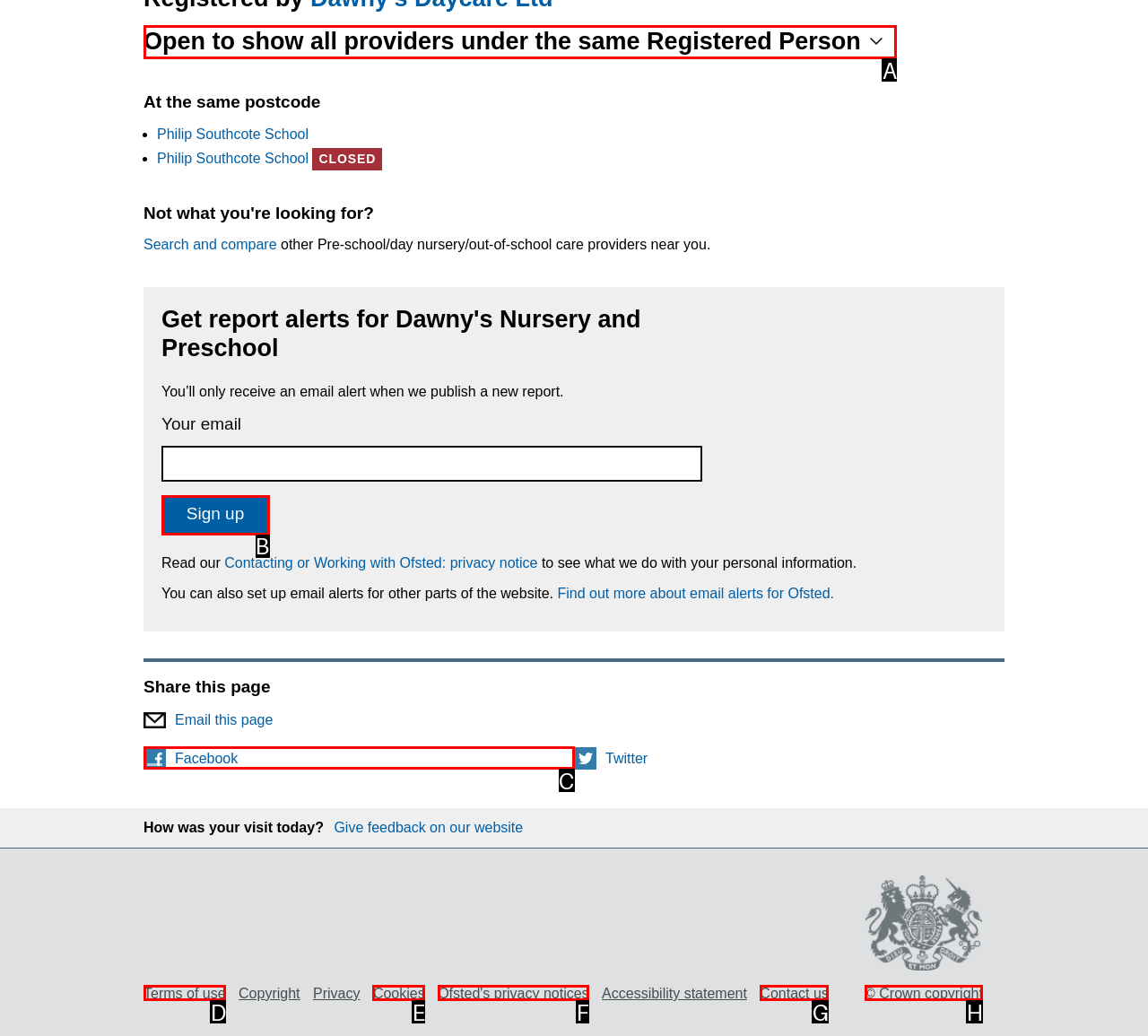Match the description to the correct option: Contact us
Provide the letter of the matching option directly.

G